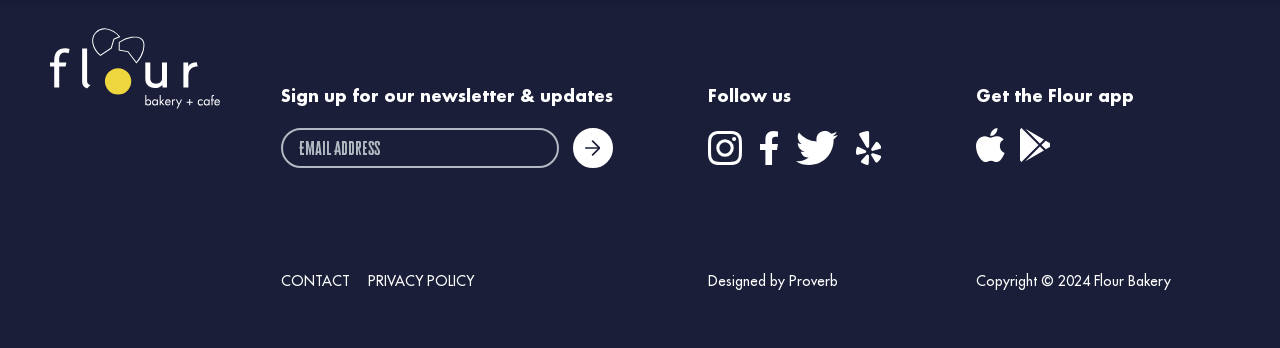Determine the bounding box coordinates for the region that must be clicked to execute the following instruction: "Follow us on Instagram".

[0.553, 0.375, 0.579, 0.473]